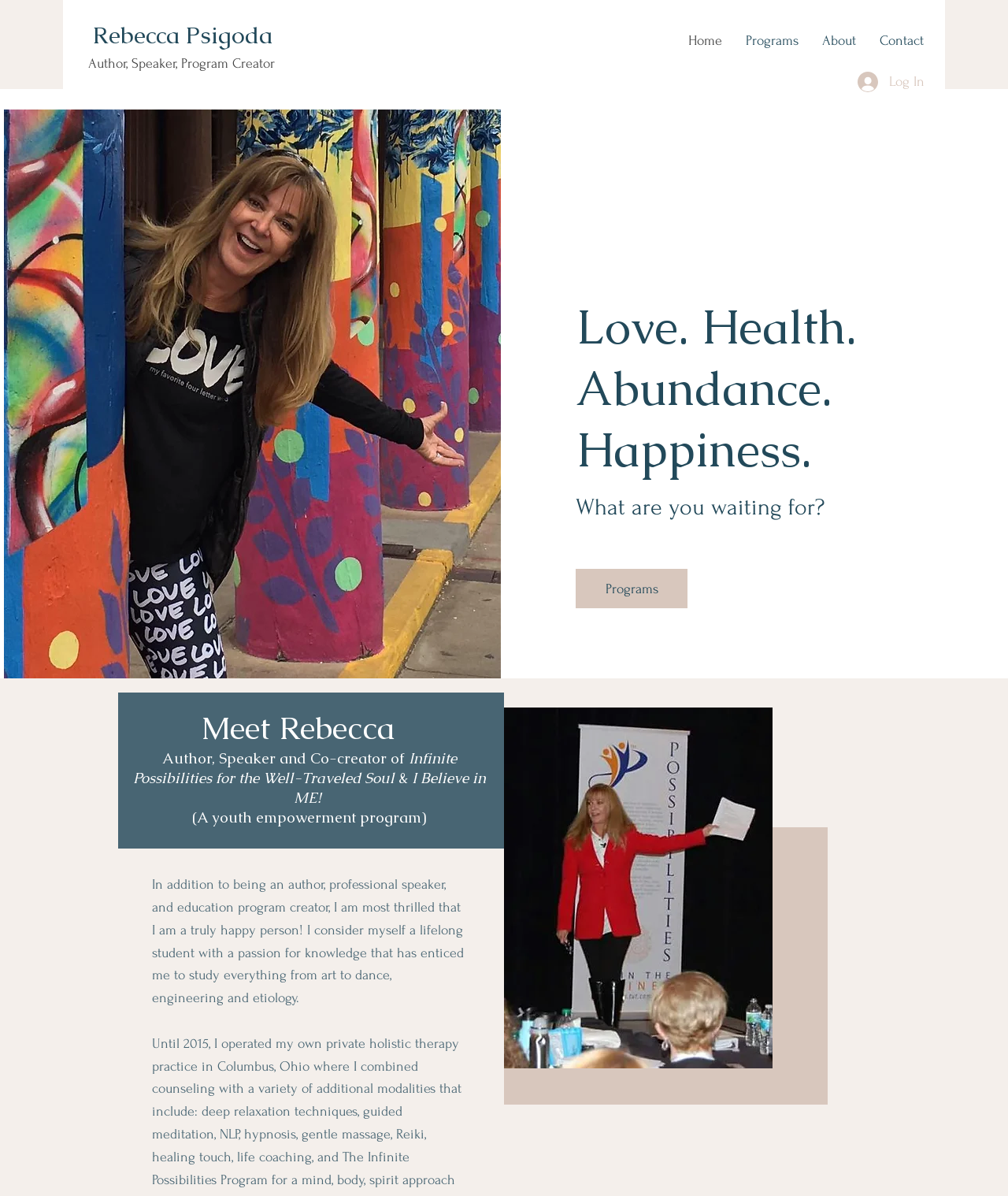Answer the question using only one word or a concise phrase: What is the tone of the webpage?

Positive and uplifting